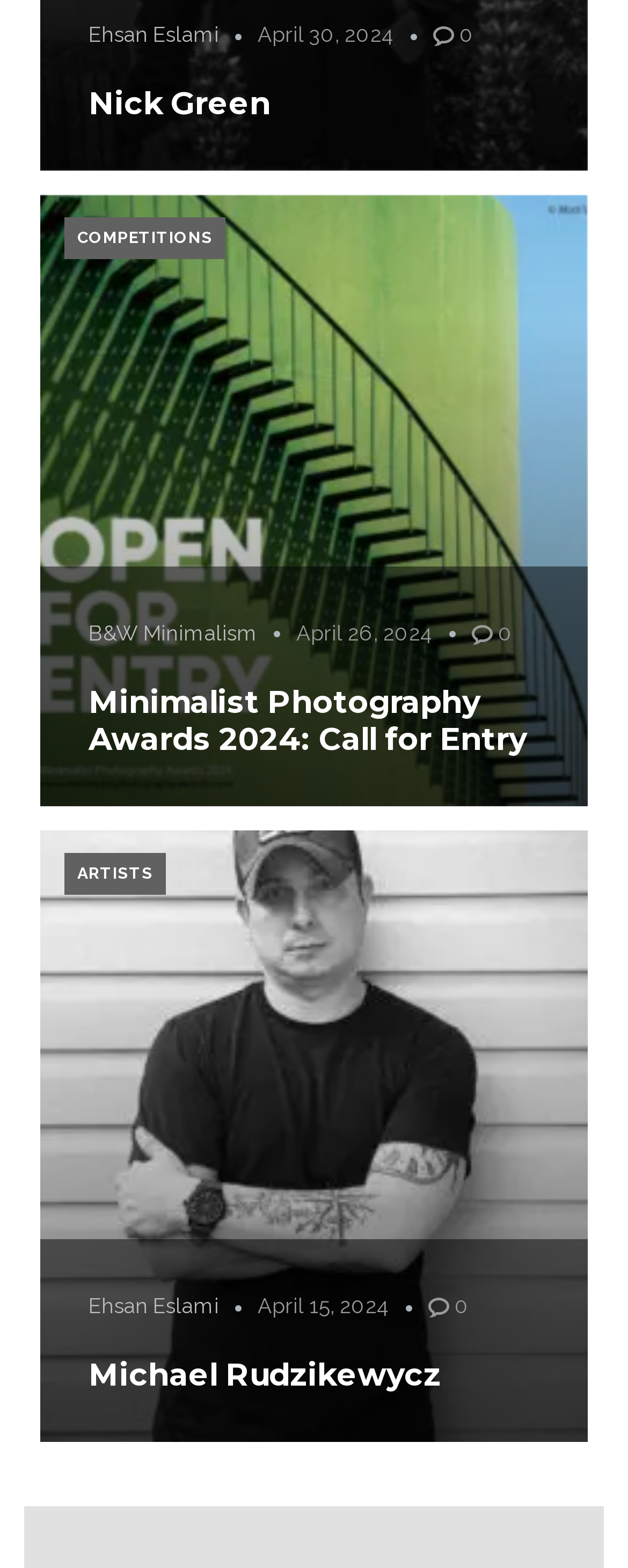Please identify the bounding box coordinates of the element's region that should be clicked to execute the following instruction: "Visit the ARTISTS page". The bounding box coordinates must be four float numbers between 0 and 1, i.e., [left, top, right, bottom].

[0.103, 0.544, 0.264, 0.57]